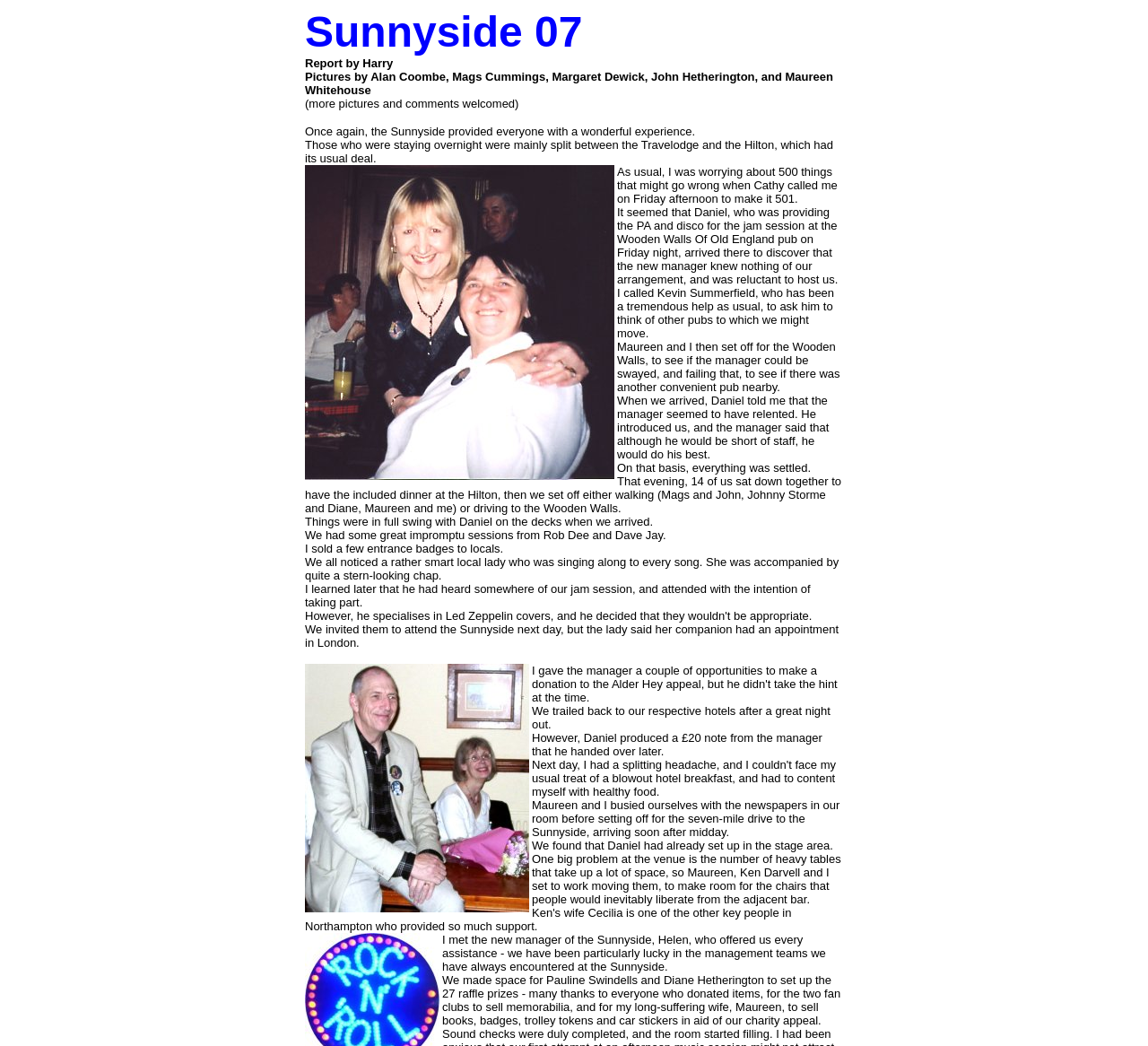Who is the new manager of the Sunnyside?
Analyze the image and deliver a detailed answer to the question.

According to the text, 'I met the new manager of the Sunnyside, Helen, who offered us every assistance...' which indicates that Helen is the new manager of the Sunnyside.